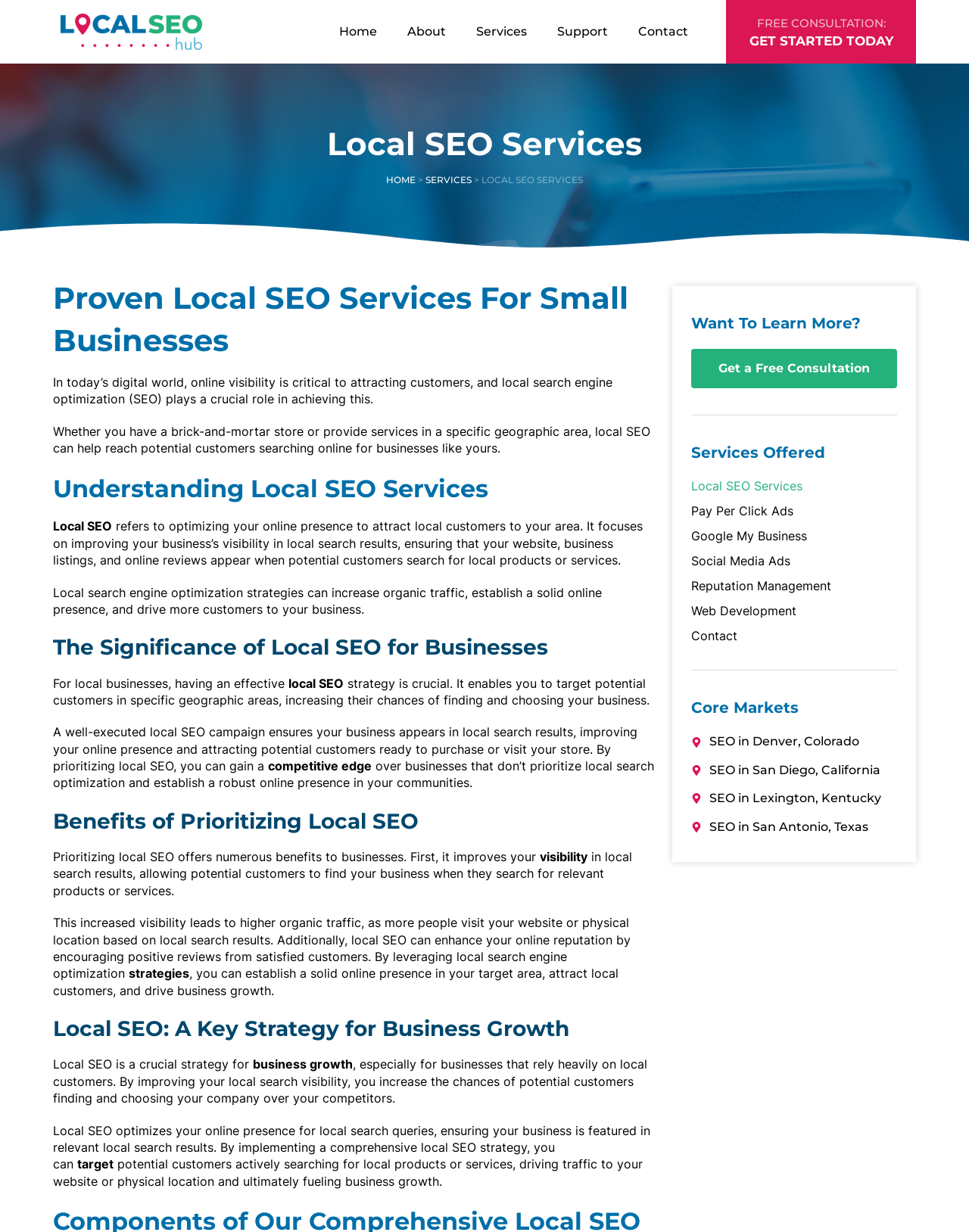What is the purpose of local SEO strategies?
Provide an in-depth answer to the question, covering all aspects.

The purpose of local SEO strategies, as described on the webpage, is to target potential customers actively searching for local products or services, driving traffic to the business's website or physical location, and ultimately fueling business growth.